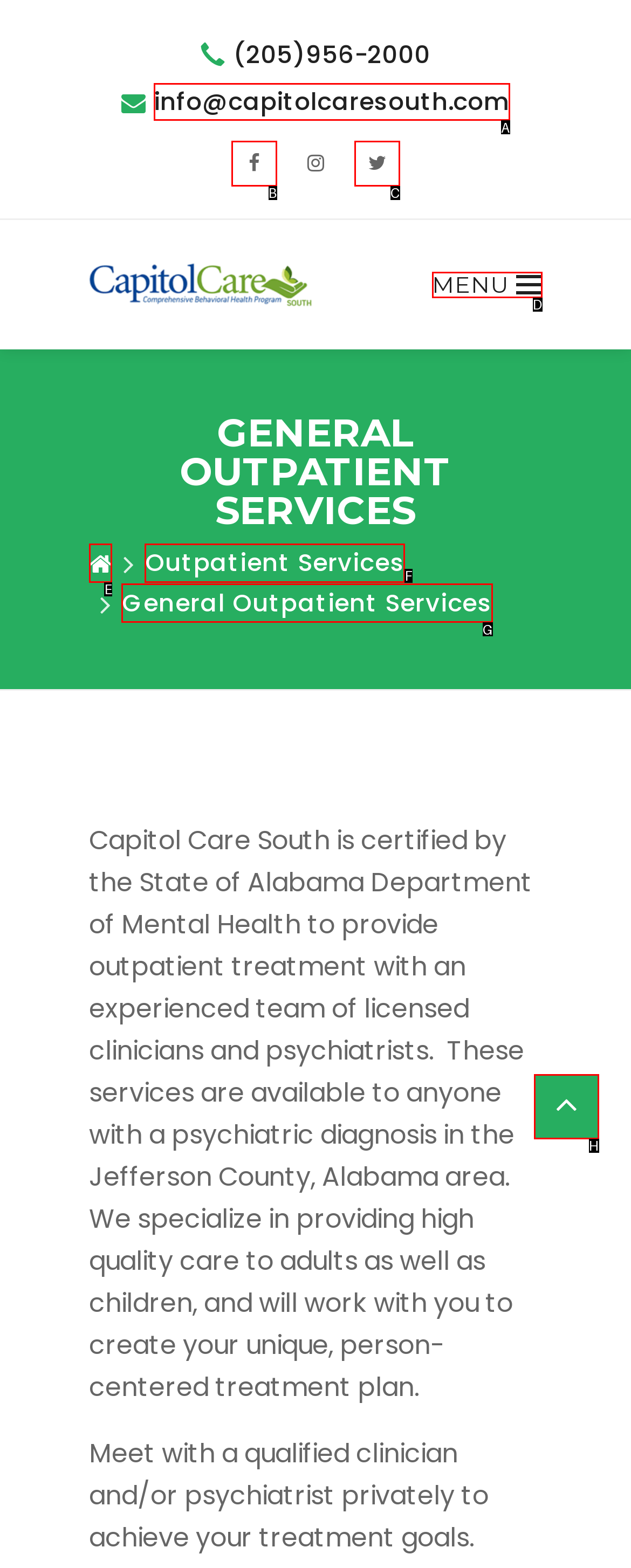Which option should be clicked to complete this task: Send an email
Reply with the letter of the correct choice from the given choices.

A